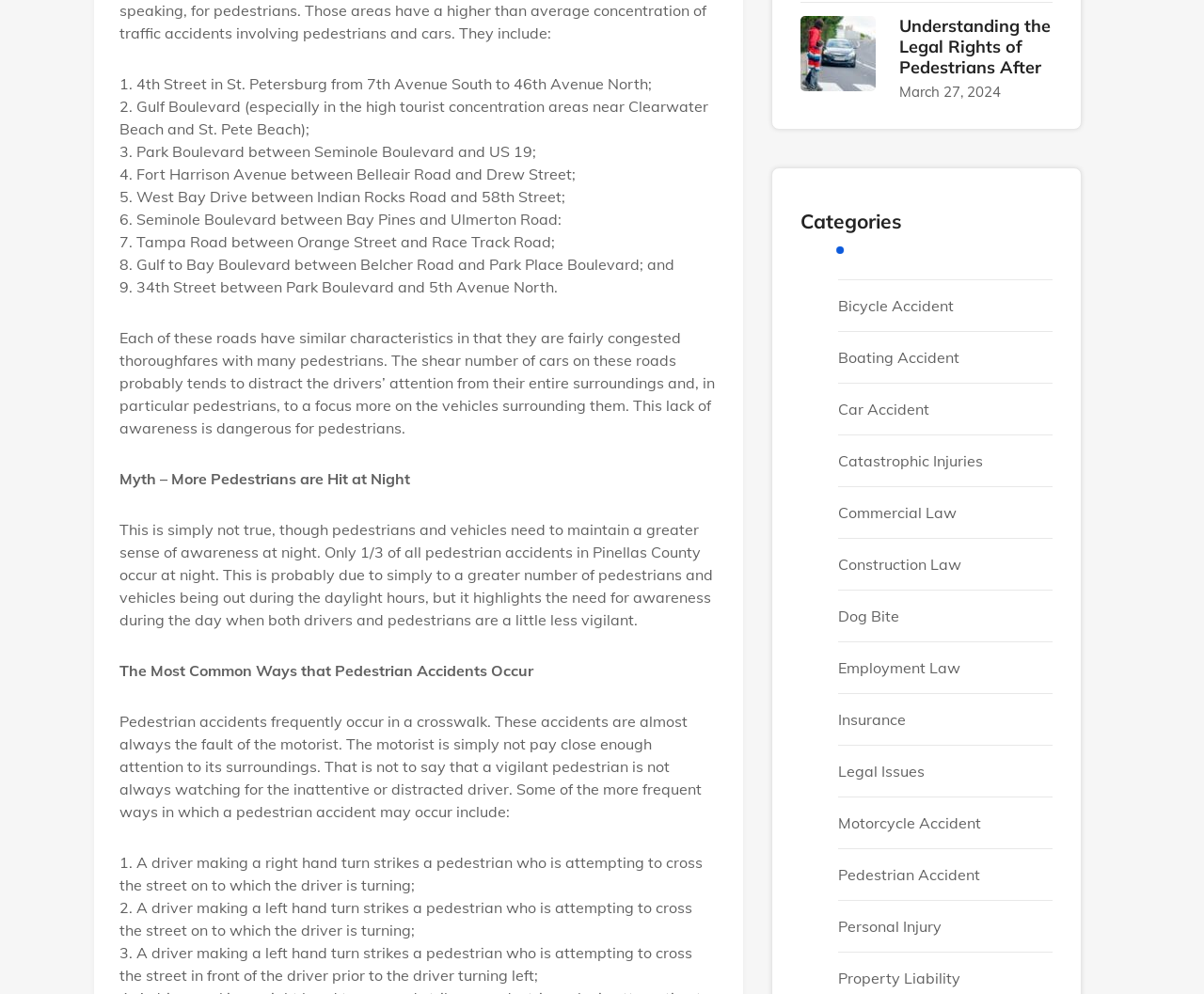Please identify the bounding box coordinates of the area that needs to be clicked to fulfill the following instruction: "Click the link 'Bicycle Accident'."

[0.696, 0.298, 0.792, 0.317]